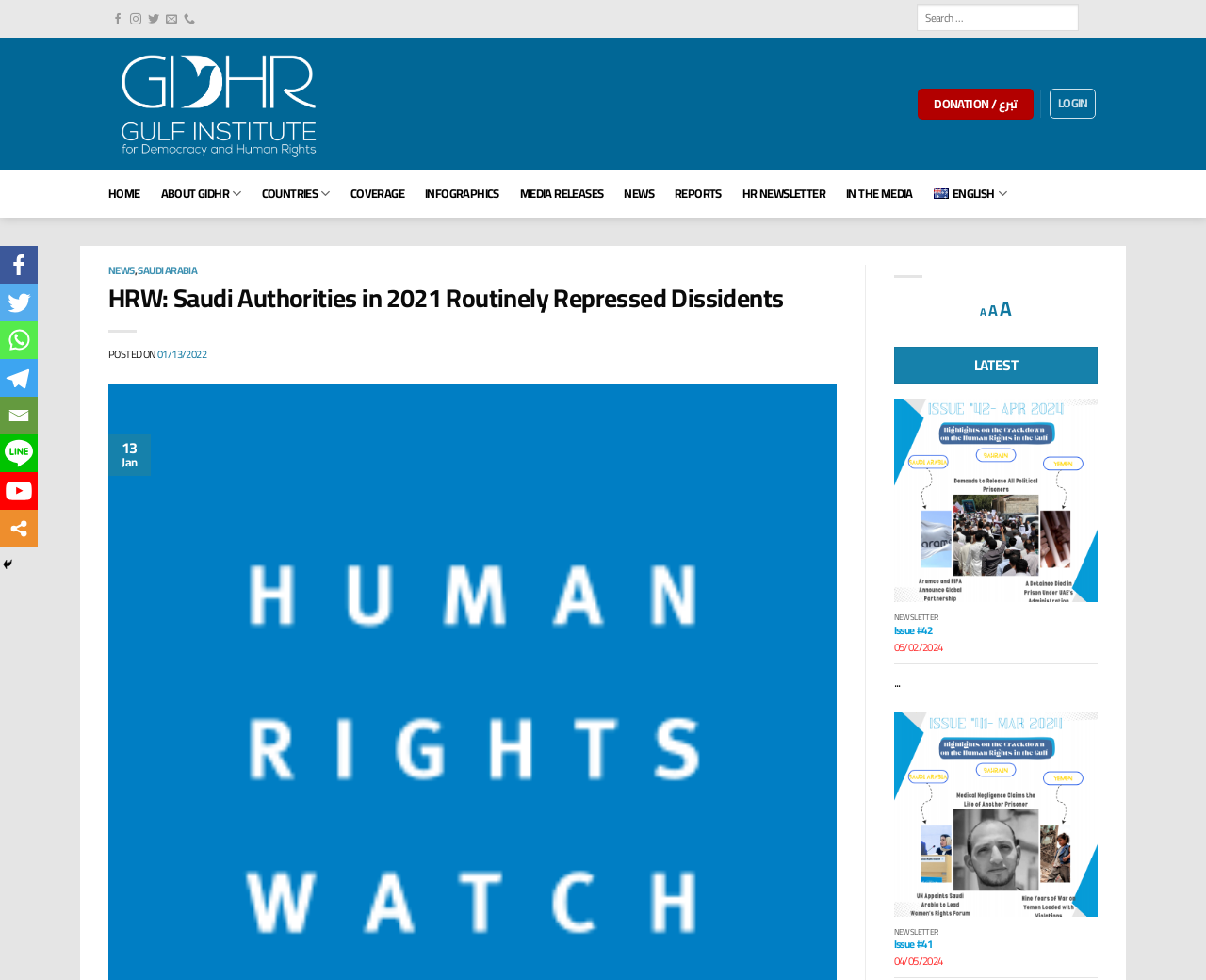What is the purpose of the 'DONATION / تبرع' button?
From the image, respond with a single word or phrase.

To donate